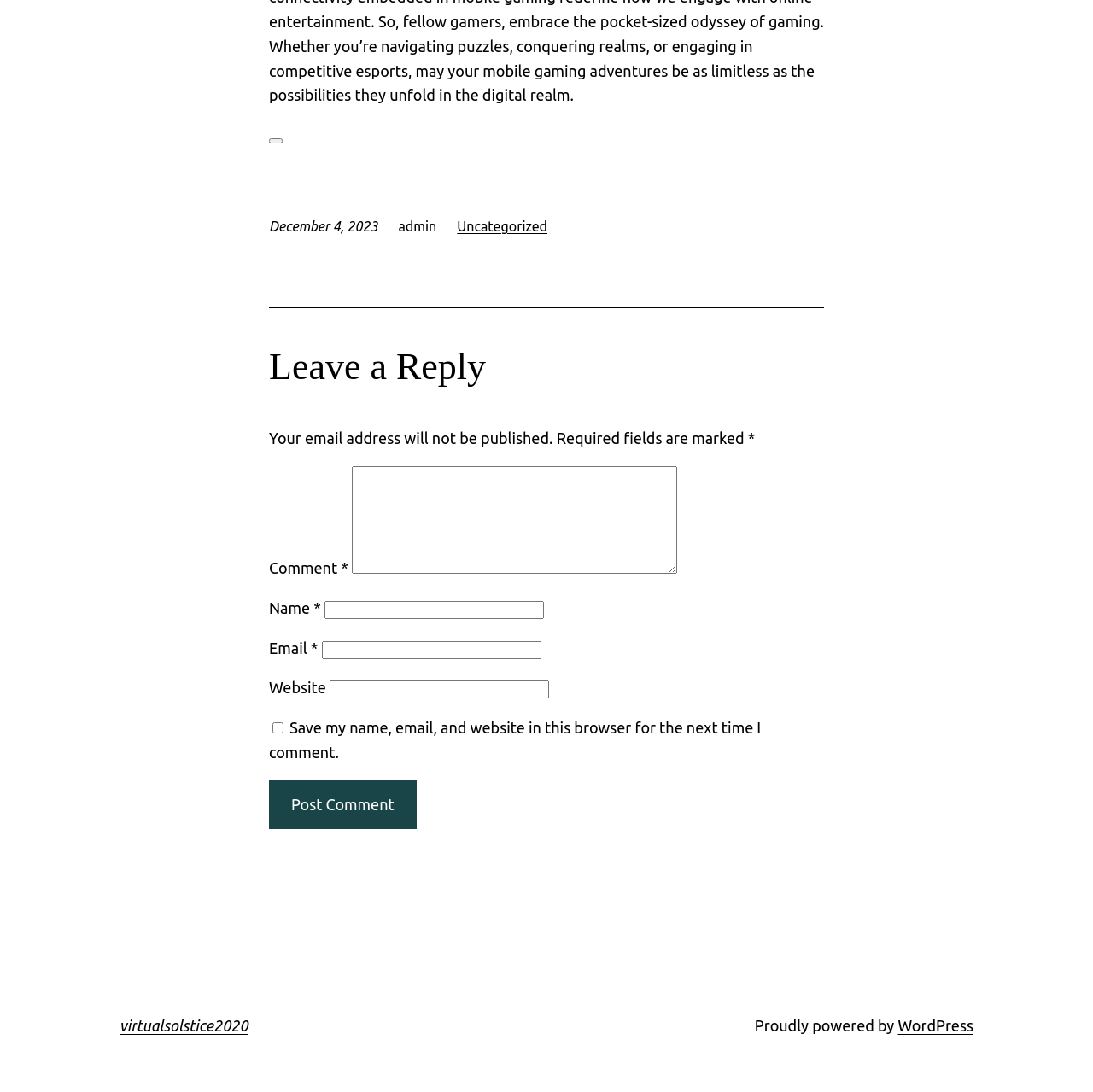Please determine the bounding box coordinates for the UI element described here. Use the format (top-left x, top-left y, bottom-right x, bottom-right y) with values bounded between 0 and 1: parent_node: Email * aria-describedby="email-notes" name="email"

[0.294, 0.587, 0.495, 0.603]